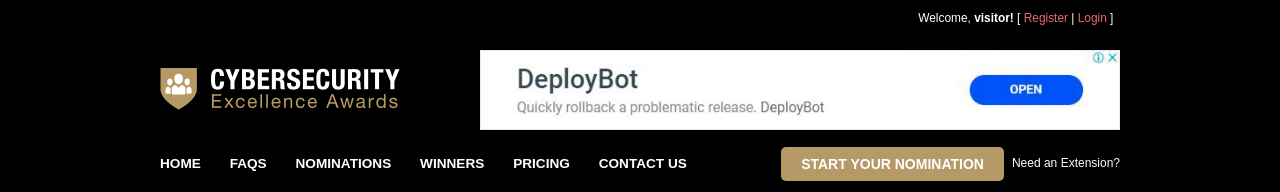Offer a detailed narrative of the image.

The image showcases the logo of the "Cybersecurity Excellence Awards," prominently displayed in a sleek, modern design to reflect the significance of the event. This logo is set against a dark background, enhancing its visibility and impact. The awards recognize outstanding achievements in the cybersecurity industry, underscoring innovation and excellence. Accompanying the logo is a welcoming message for visitors, inviting them to engage with the event through links for registration and login. Key navigation options for users include categories like "Home," "FAQs," "Nominations," "Winners," and "Pricing," all aimed at facilitating easy access to essential information regarding the awards. A highlighted call-to-action, "START YOUR NOMINATION," emphasizes the importance of participation in the awards process.